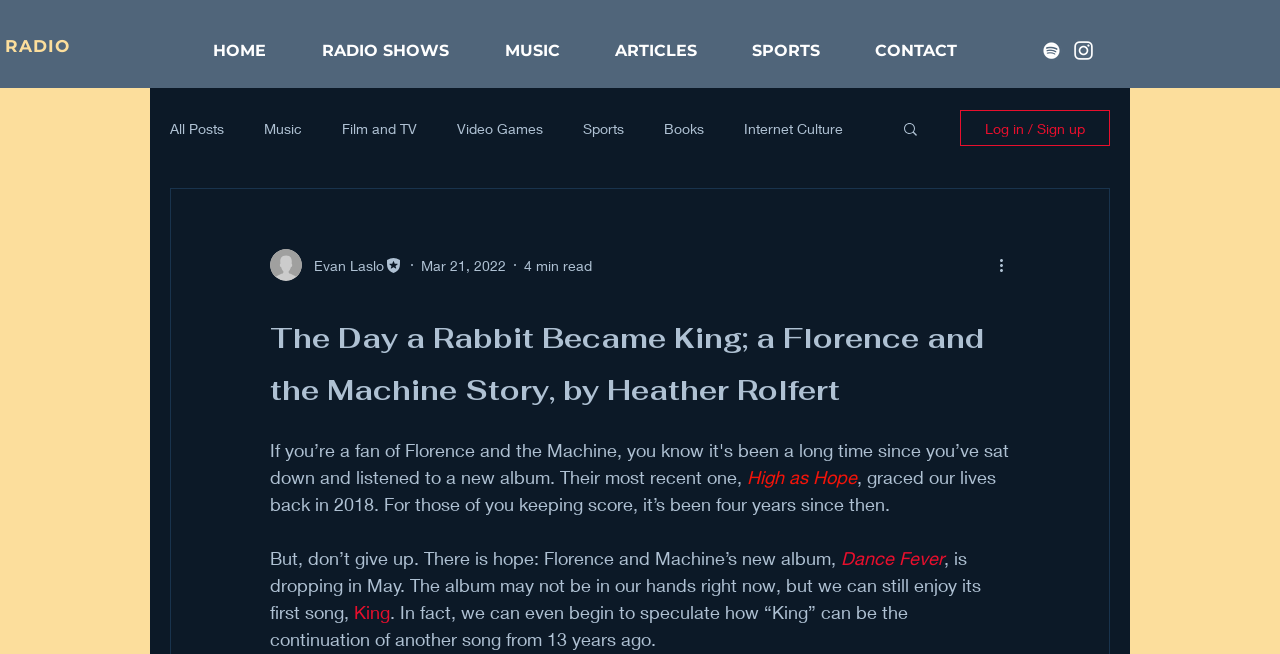Identify and provide the bounding box coordinates of the UI element described: "aria-label="White Instagram Icon"". The coordinates should be formatted as [left, top, right, bottom], with each number being a float between 0 and 1.

[0.837, 0.058, 0.856, 0.096]